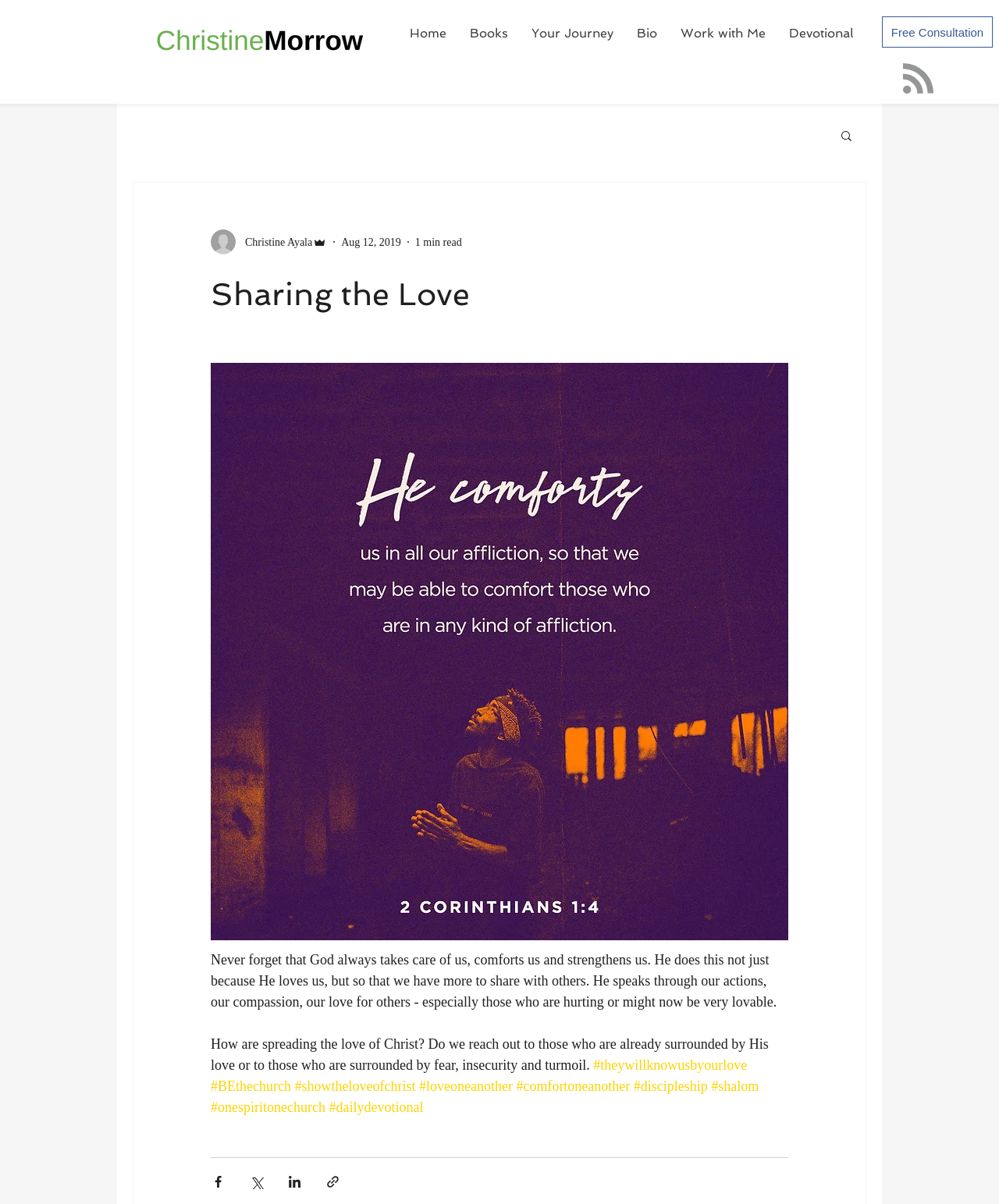What is the theme of the hashtags at the end of the article?
Use the image to give a comprehensive and detailed response to the question.

The hashtags at the end of the article, such as '#theywillknowusbyourlove', '#BEthechurch', and '#showtheloveofchrist', suggest that the theme of the article is related to Christianity and the importance of showing love and compassion to others.